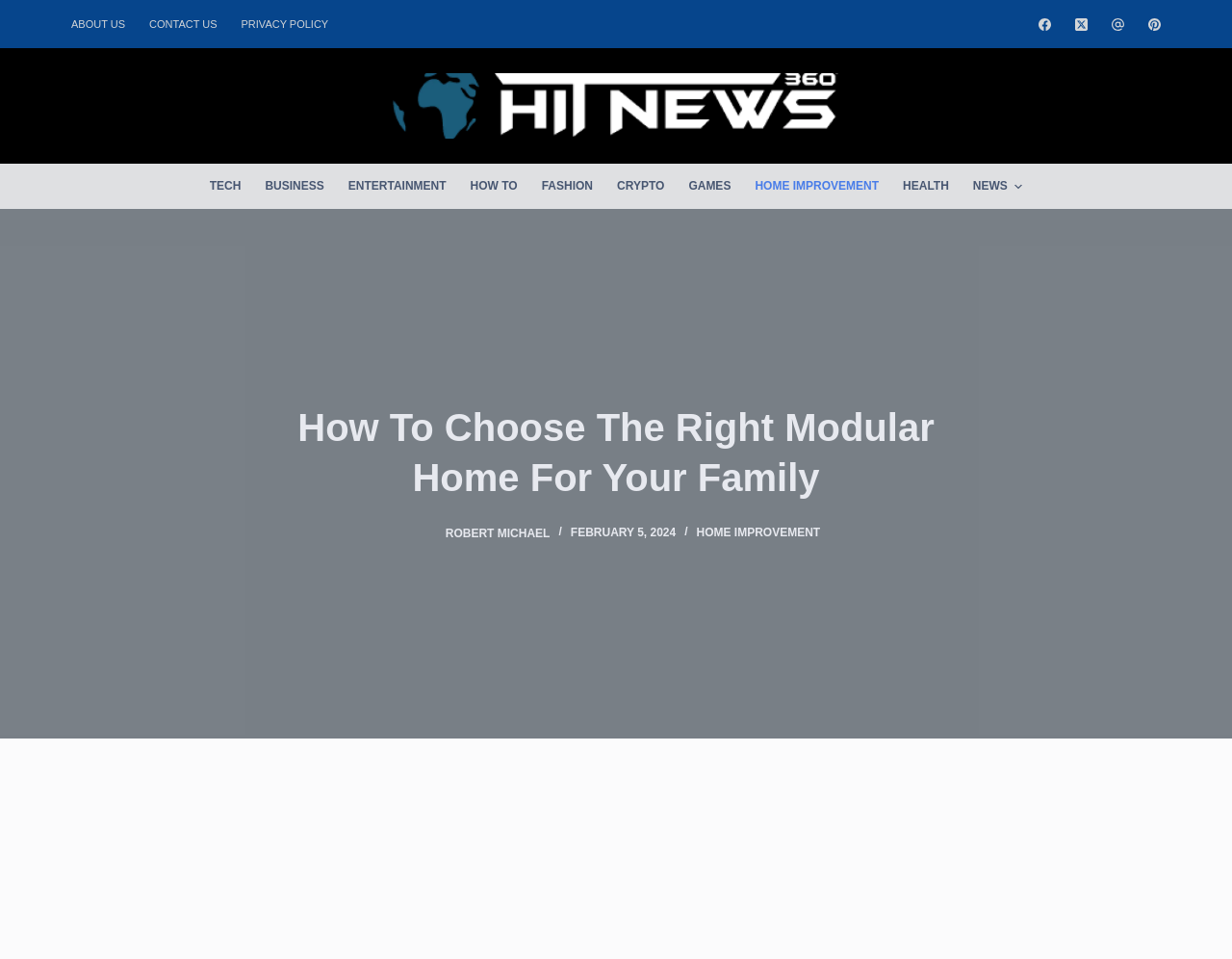Highlight the bounding box coordinates of the element you need to click to perform the following instruction: "Read the blog post about 'Buying a New Residential Garage Door'."

None